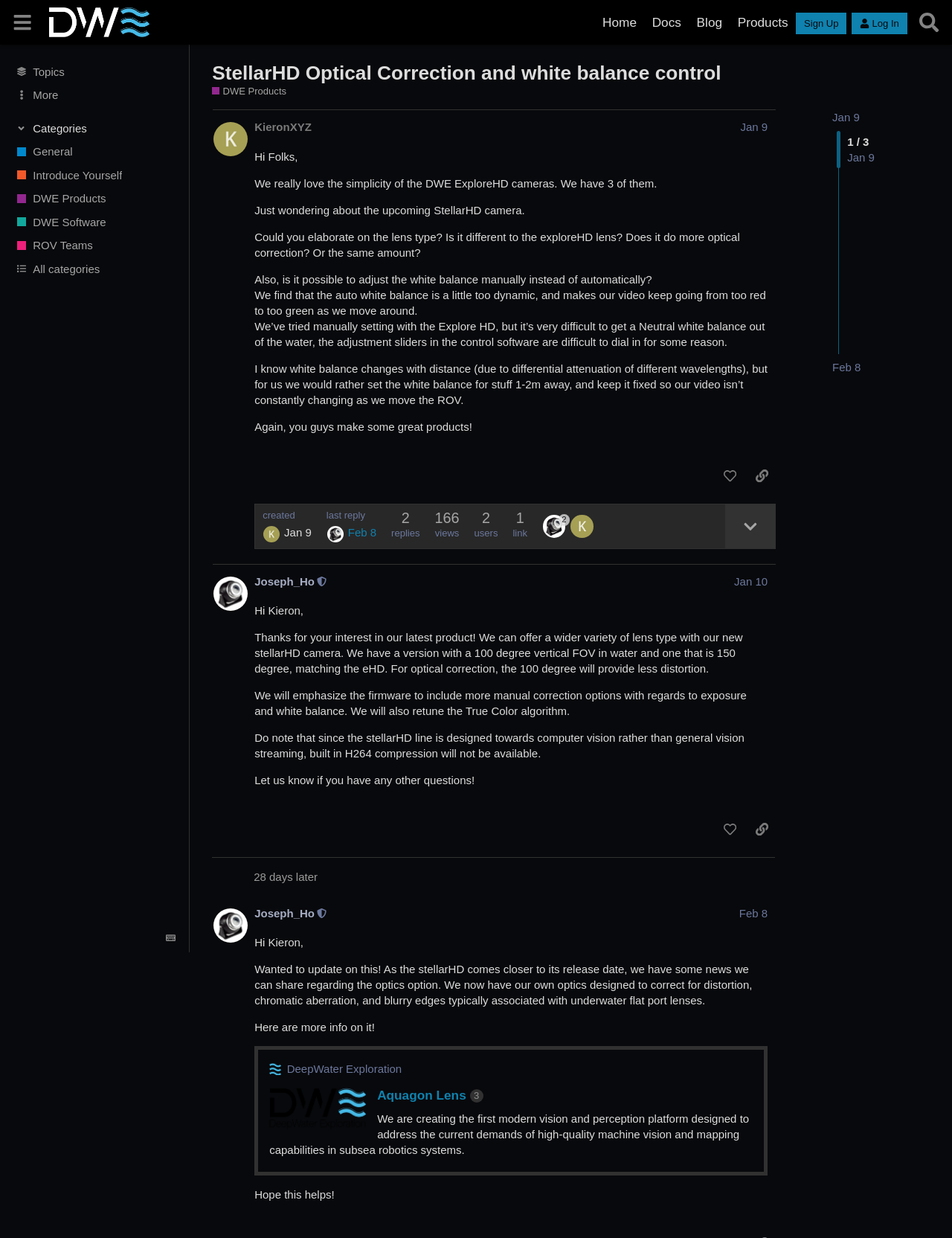Provide a thorough summary of the webpage.

This webpage is a forum discussion page from DeepWater Exploration, a company that produces underwater exploration products. At the top of the page, there is a header section with a logo, navigation links, and buttons for signing up and logging in. Below the header, there is a section with links to various topics, including General, Introduce Yourself, and DWE Products.

The main content of the page is a discussion thread with three posts. The first post, from user KieronXYZ, asks about the upcoming StellarHD camera, specifically about the lens type and white balance control. The post is quite long and includes several paragraphs of text.

Below the first post, there are buttons to like the post, copy a link to the post, and expand the topic details. There is also information about the post, including the date and time it was created, the number of replies and views, and the users who have participated in the discussion.

The second post, from user Joseph_Ho, who is a moderator, responds to KieronXYZ's questions about the StellarHD camera. The post provides more information about the camera's features, including the lens type and optical correction capabilities. The post also mentions that the firmware will be updated to include more manual correction options for exposure and white balance.

The third post, also from Joseph_Ho, is a follow-up to the previous post and provides additional information about the StellarHD camera.

Throughout the page, there are various buttons and links to navigate the discussion thread, including links to specific posts, buttons to like or reply to posts, and links to view more information about the users who have participated in the discussion.